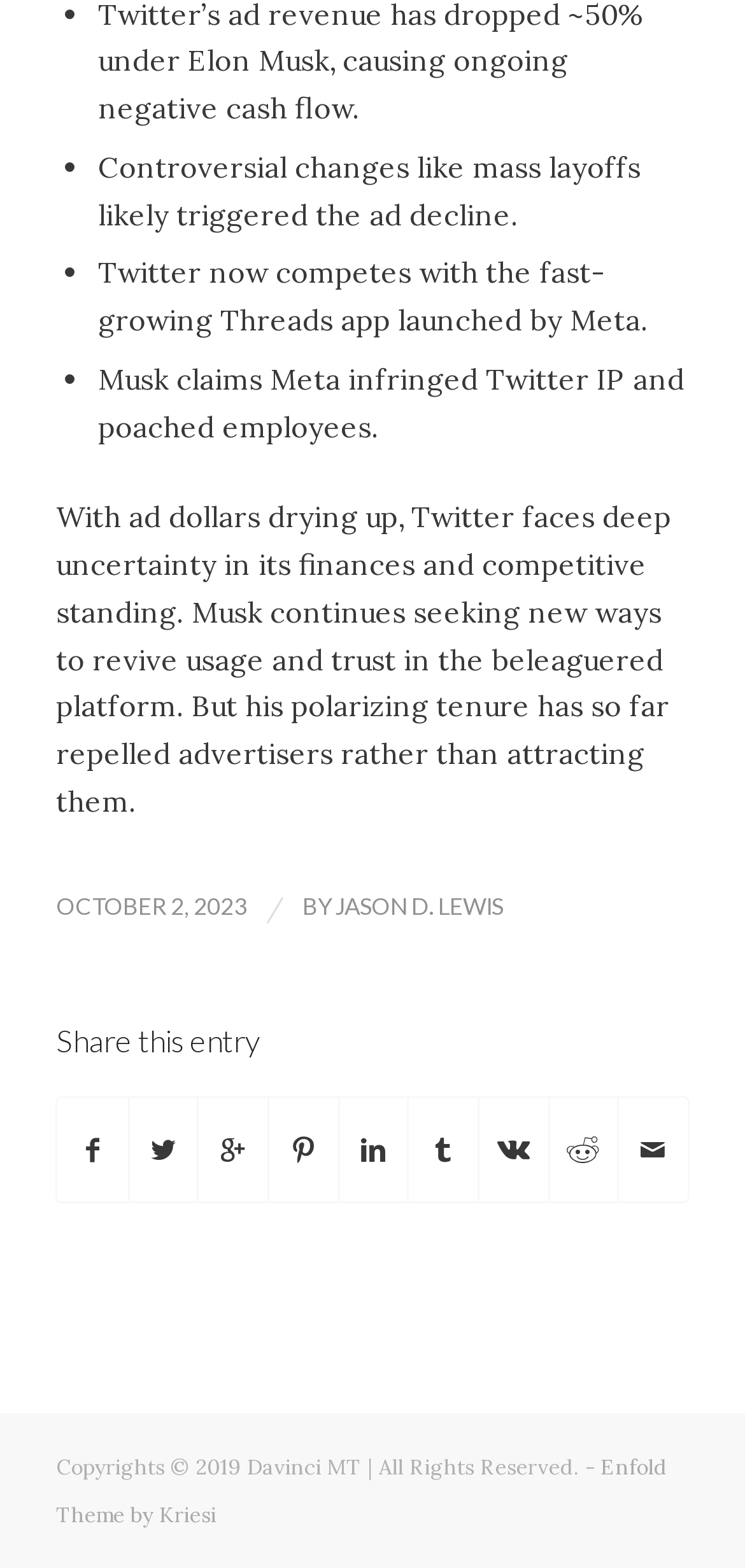Bounding box coordinates are given in the format (top-left x, top-left y, bottom-right x, bottom-right y). All values should be floating point numbers between 0 and 1. Provide the bounding box coordinate for the UI element described as: Share on Twitter

[0.174, 0.7, 0.265, 0.767]